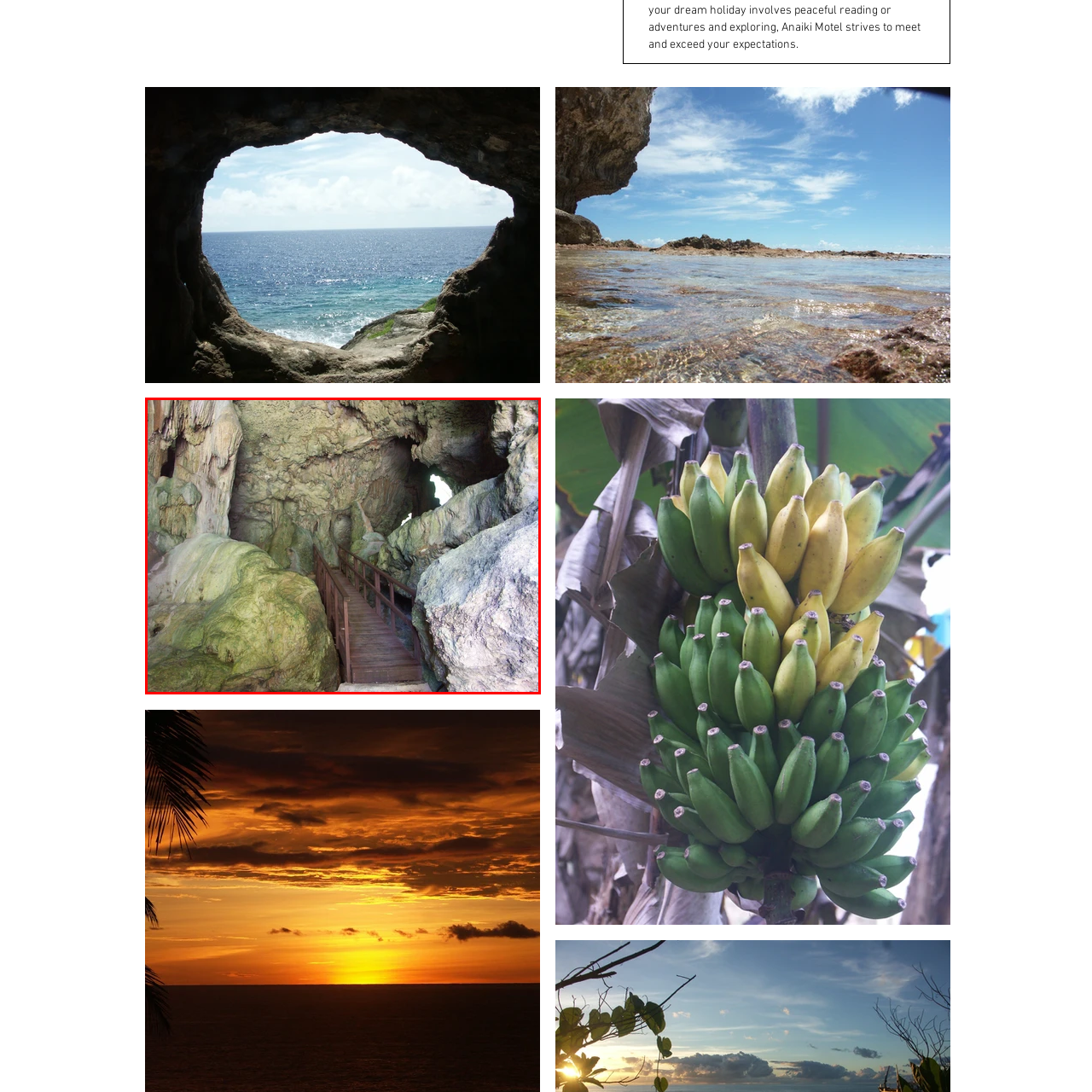Please analyze the portion of the image highlighted by the red bounding box and respond to the following question with a detailed explanation based on what you see: What is filtering through the openings in the rock?

According to the caption, 'bright light filters through openings in the rock', suggesting that natural light is entering the cave through these openings.